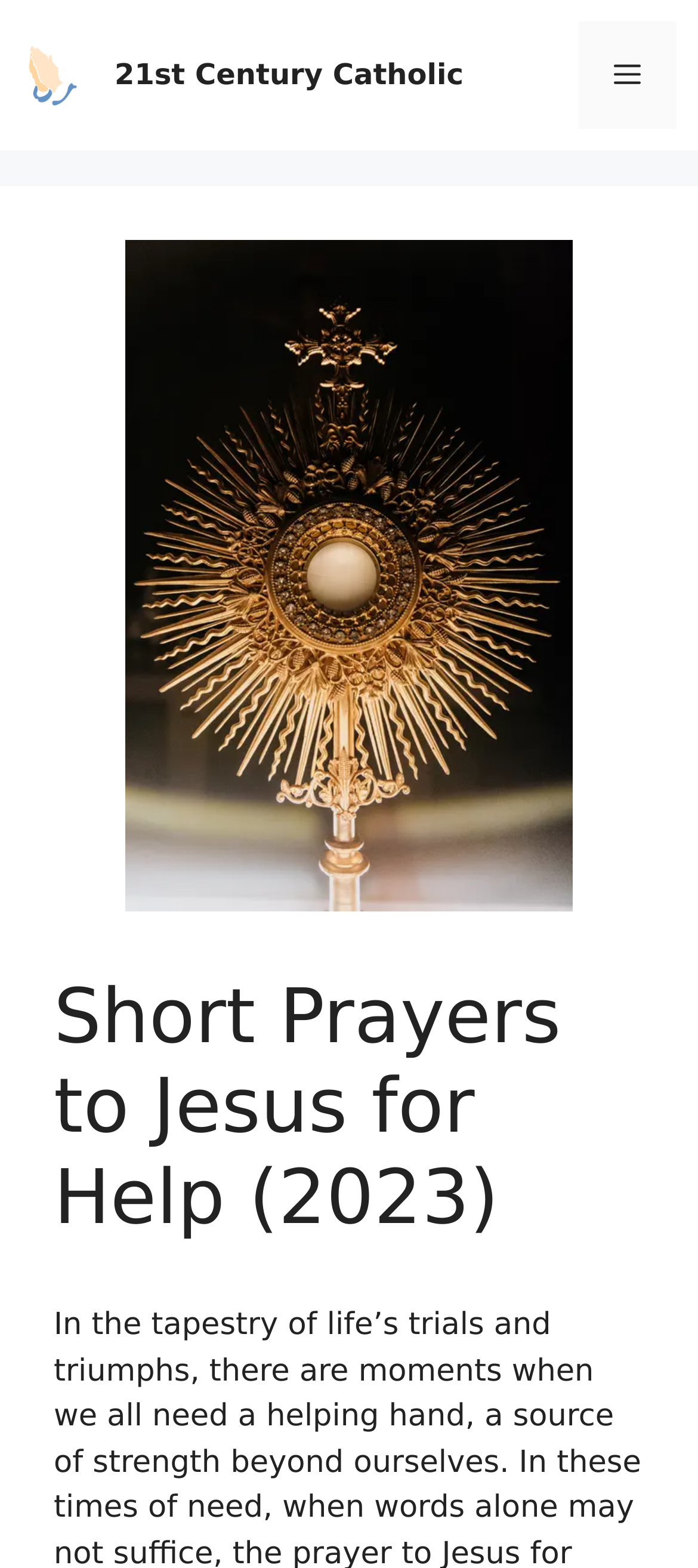Could you please study the image and provide a detailed answer to the question:
What is the purpose of the button on the top right corner?

The button on the top right corner is labeled as 'Menu' and has an expanded property set to False, indicating that it is used to toggle the menu. This is further confirmed by the presence of a navigation element with the label 'Mobile Toggle' that contains this button.